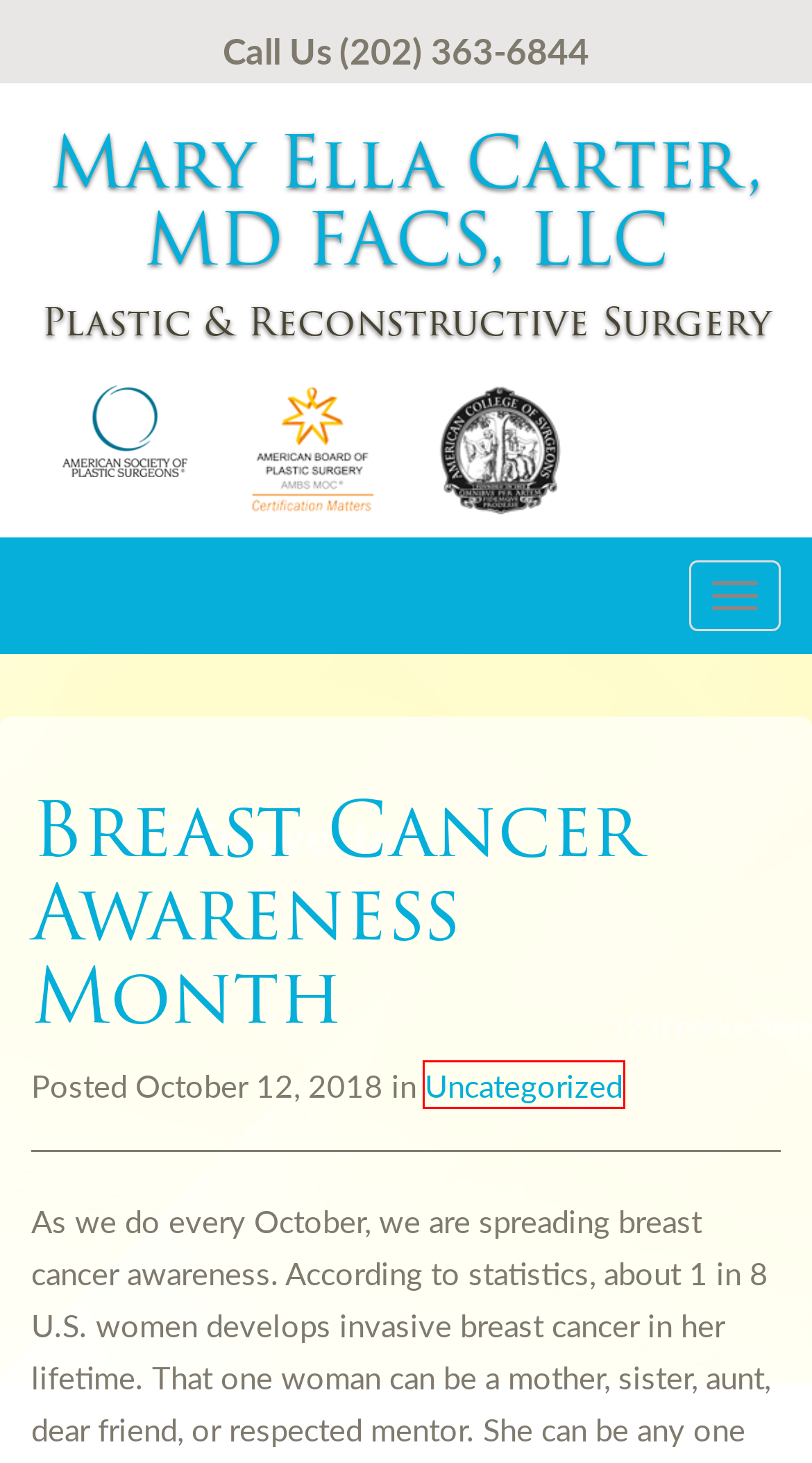You are looking at a webpage screenshot with a red bounding box around an element. Pick the description that best matches the new webpage after interacting with the element in the red bounding box. The possible descriptions are:
A. Breastcancer.org - Breast Cancer Information and Support
B. Washington D.C. Plastic Surgeon | Mary Ella Carter, MD FACS
C. Summer Days! | Mary Ella Carter, MD FACS
D. Uncategorized Archives - Mary Ella Carter, MD FACS, LLC
E. Patient Anecdote | Mary Ella Carter, MD FACS
F. Breast Cancer Archives - Mary Ella Carter, MD FACS, LLC
G. Happy Spring! | Mary Ella Carter, MD FACS
H. Skin Cancer Archives - Mary Ella Carter, MD FACS, LLC

D